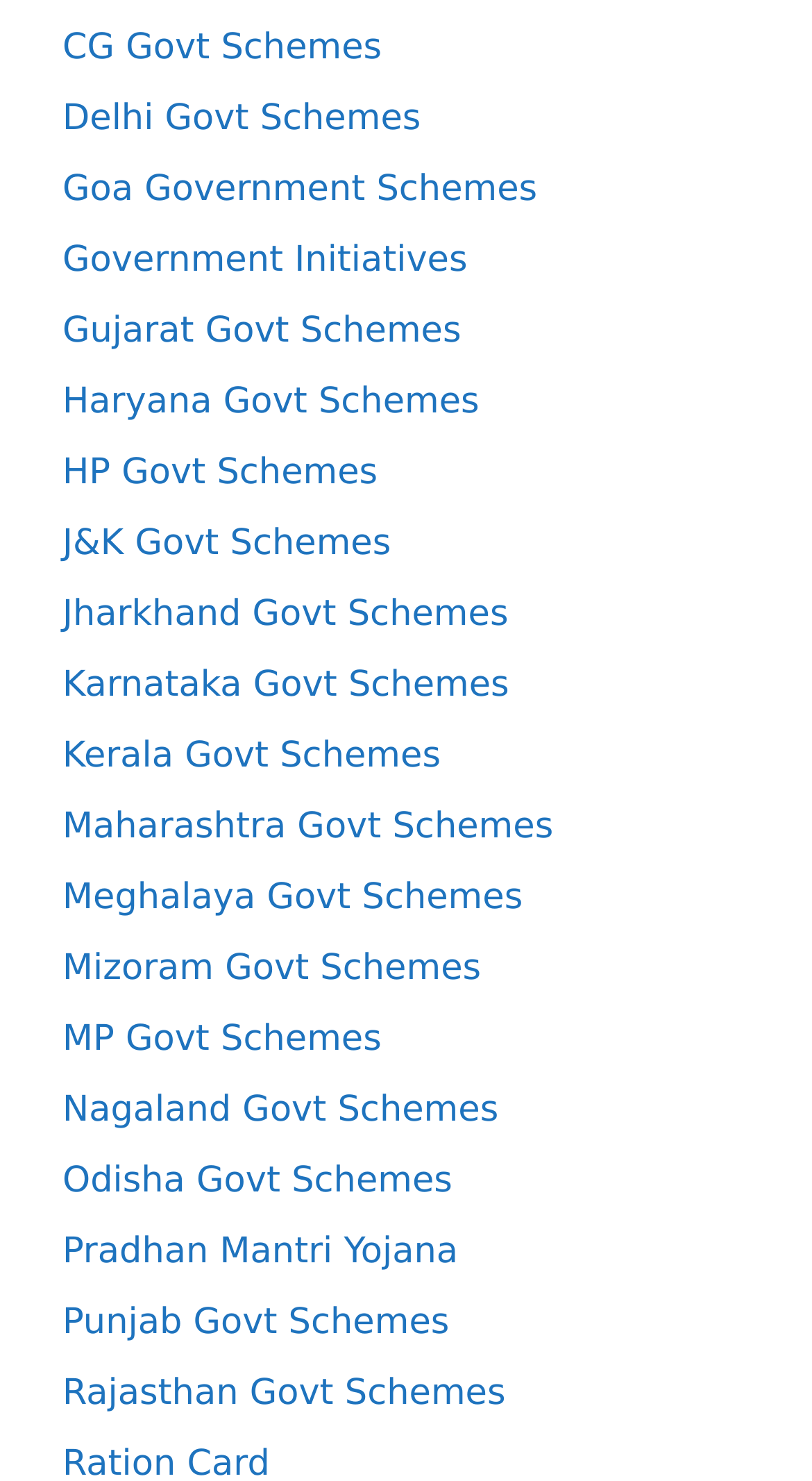Locate the coordinates of the bounding box for the clickable region that fulfills this instruction: "Learn about Pradhan Mantri Yojana".

[0.077, 0.831, 0.564, 0.859]